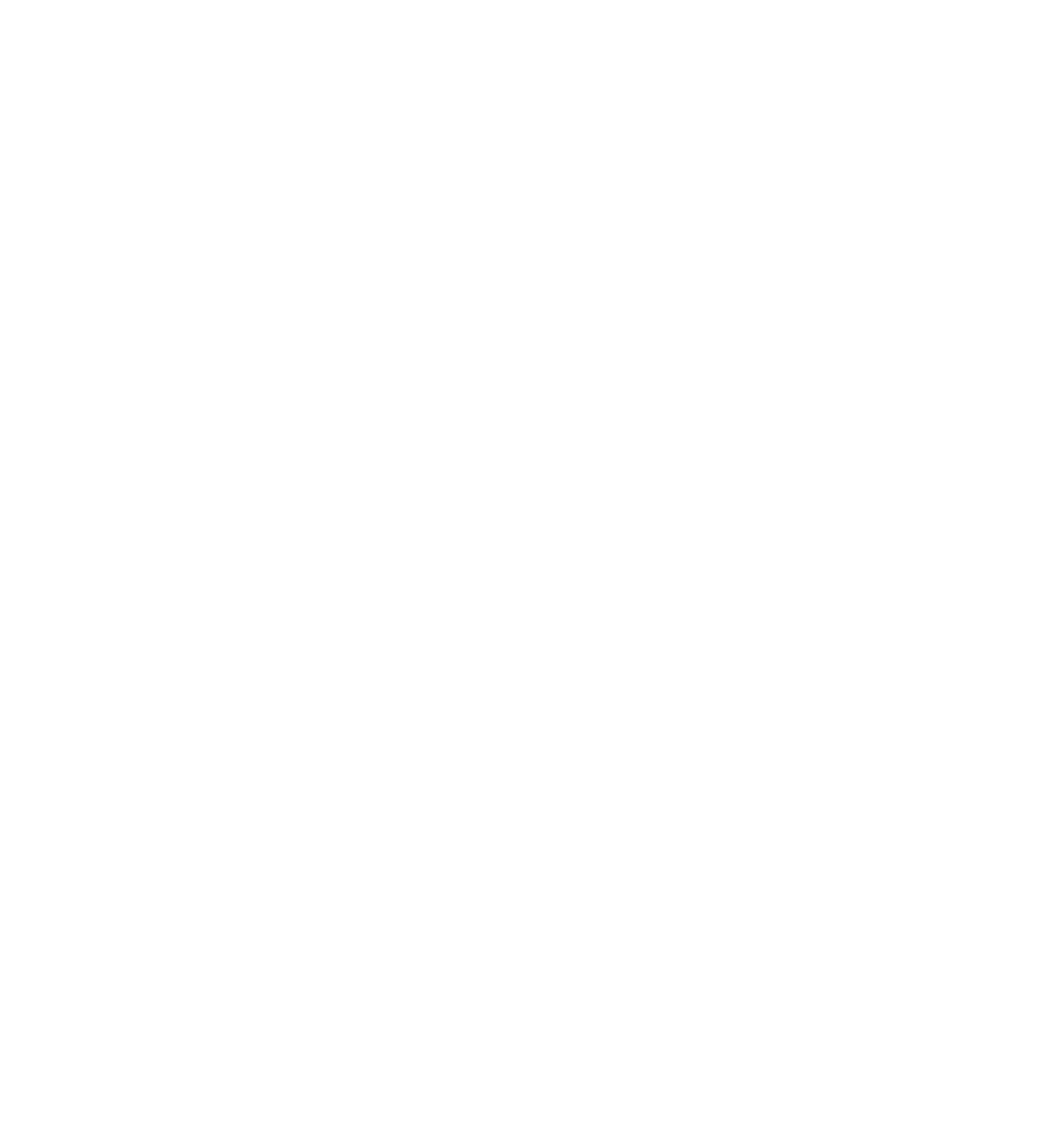Locate the bounding box coordinates of the element I should click to achieve the following instruction: "Search for something".

[0.722, 0.583, 0.941, 0.619]